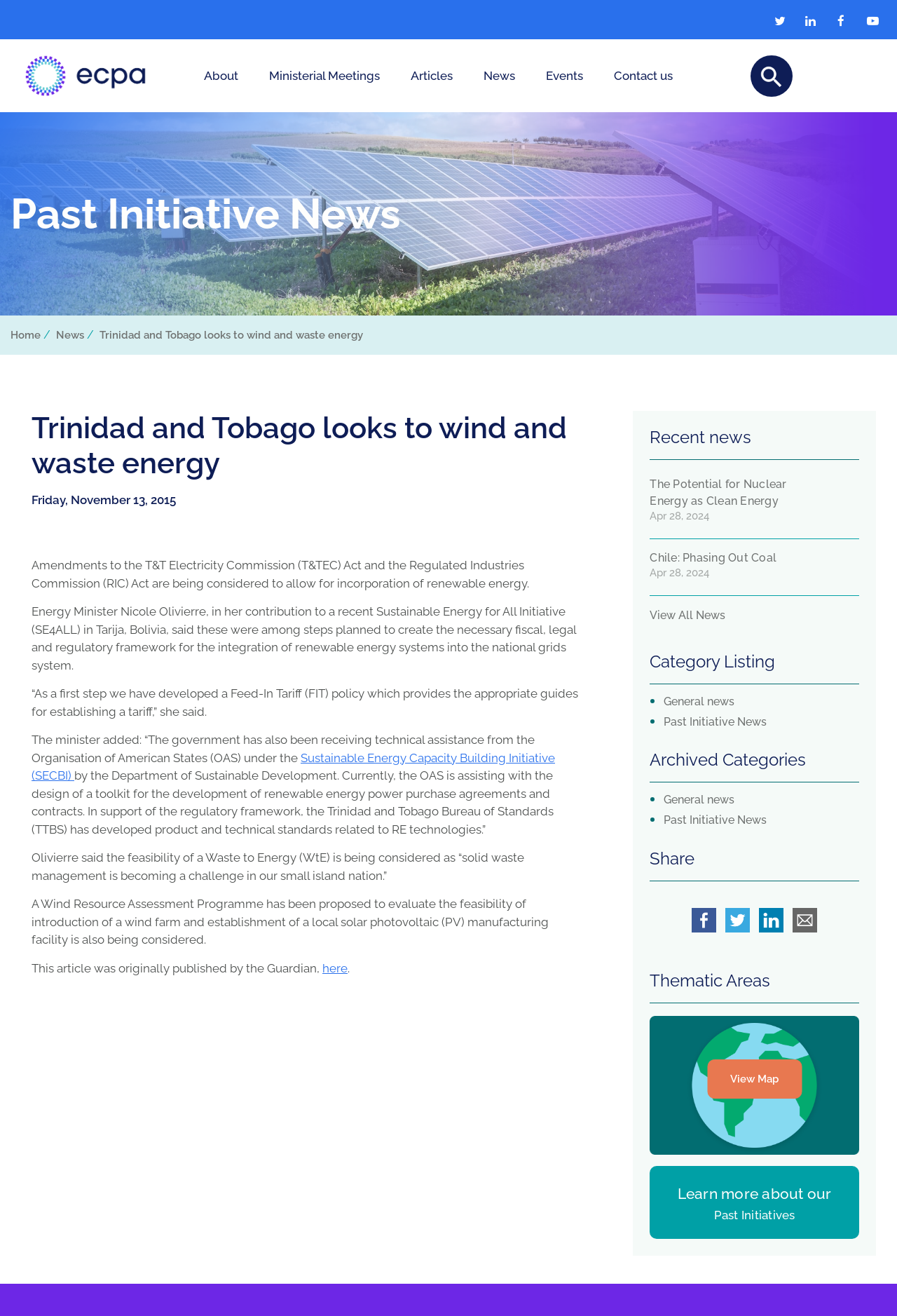Please provide the bounding box coordinates for the element that needs to be clicked to perform the following instruction: "Click on the About link". The coordinates should be given as four float numbers between 0 and 1, i.e., [left, top, right, bottom].

[0.212, 0.03, 0.281, 0.086]